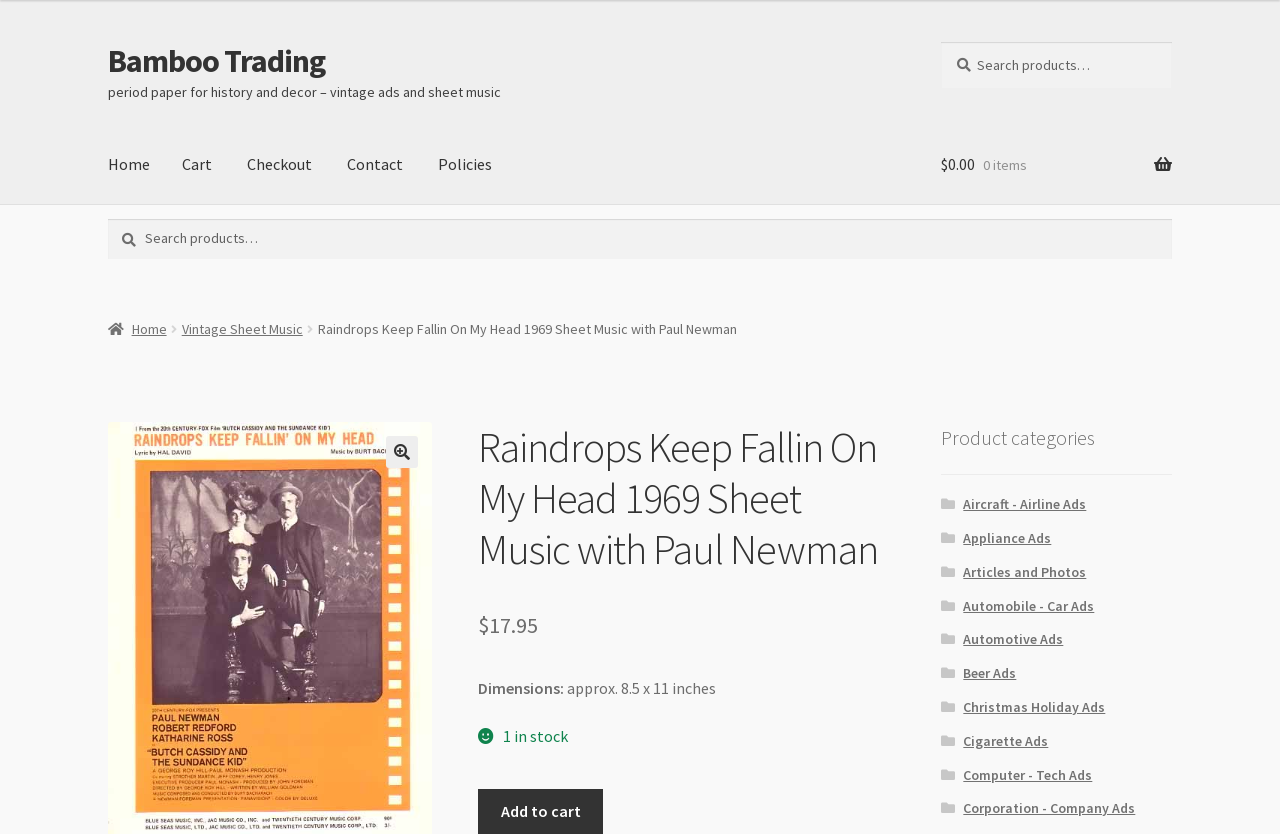What is the name of the song on this sheet music?
Look at the screenshot and provide an in-depth answer.

I inferred this answer by looking at the title of the sheet music, which is 'Raindrops Keep Fallin On My Head 1969 Sheet Music with Paul Newman'. The title clearly indicates that the song is 'Raindrops Keep Fallin On My Head'.